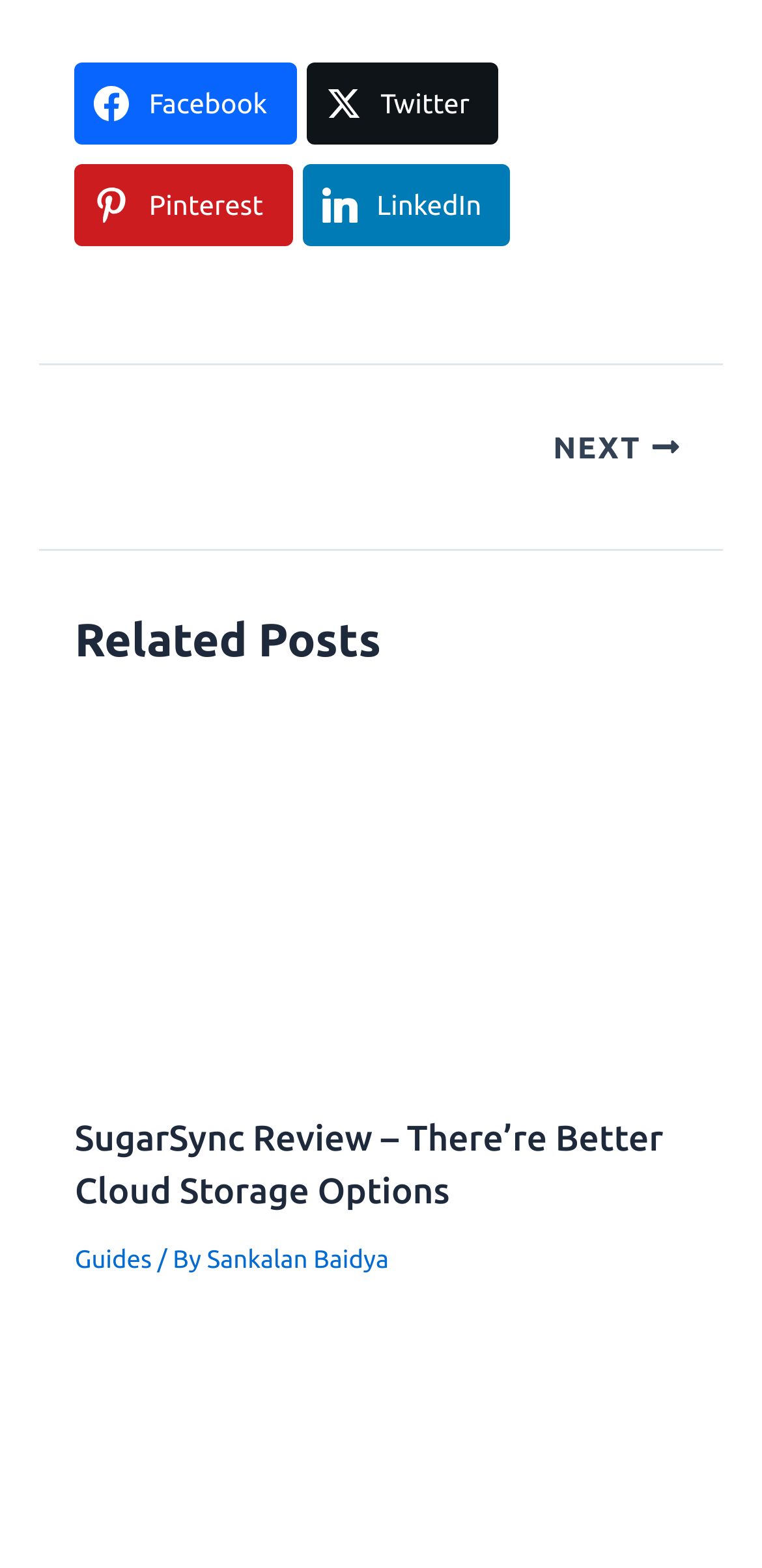Please determine the bounding box coordinates of the clickable area required to carry out the following instruction: "Read SugarSync Cloud Storage Review". The coordinates must be four float numbers between 0 and 1, represented as [left, top, right, bottom].

[0.098, 0.563, 0.902, 0.588]